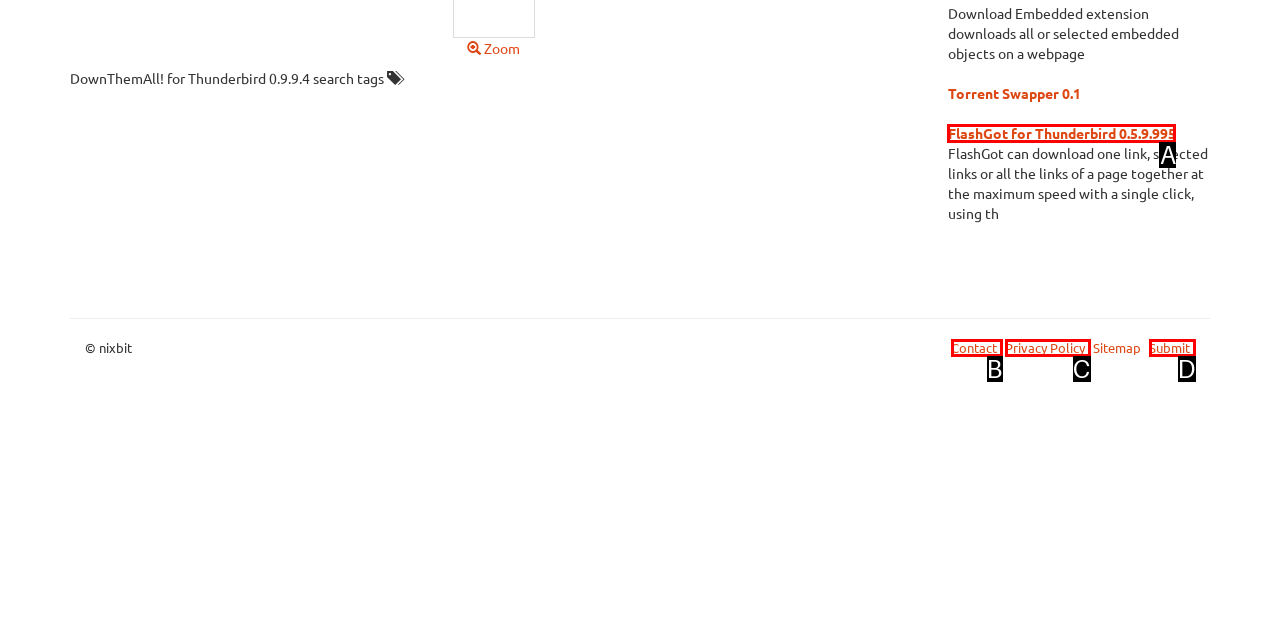From the provided options, pick the HTML element that matches the description: Privacy Policy. Respond with the letter corresponding to your choice.

C